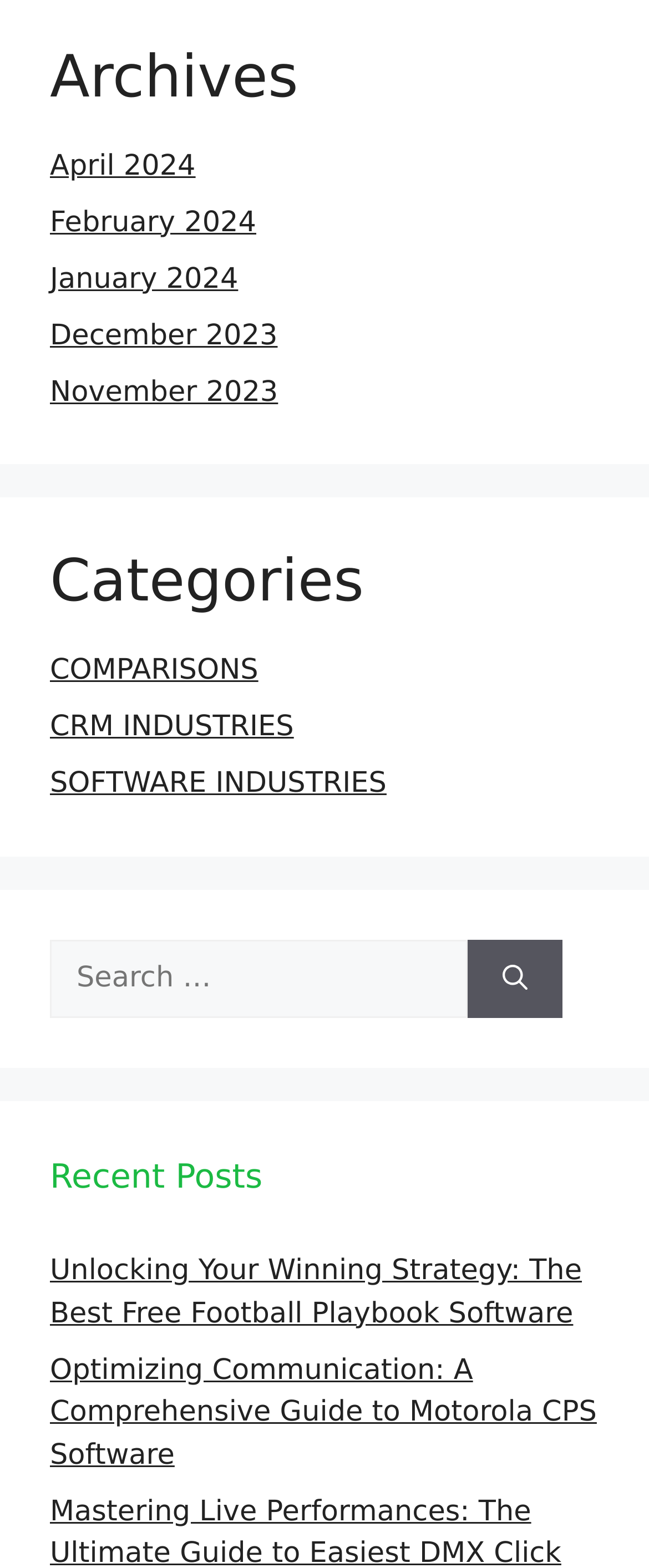Given the webpage screenshot, identify the bounding box of the UI element that matches this description: "CRM INDUSTRIES".

[0.077, 0.453, 0.453, 0.474]